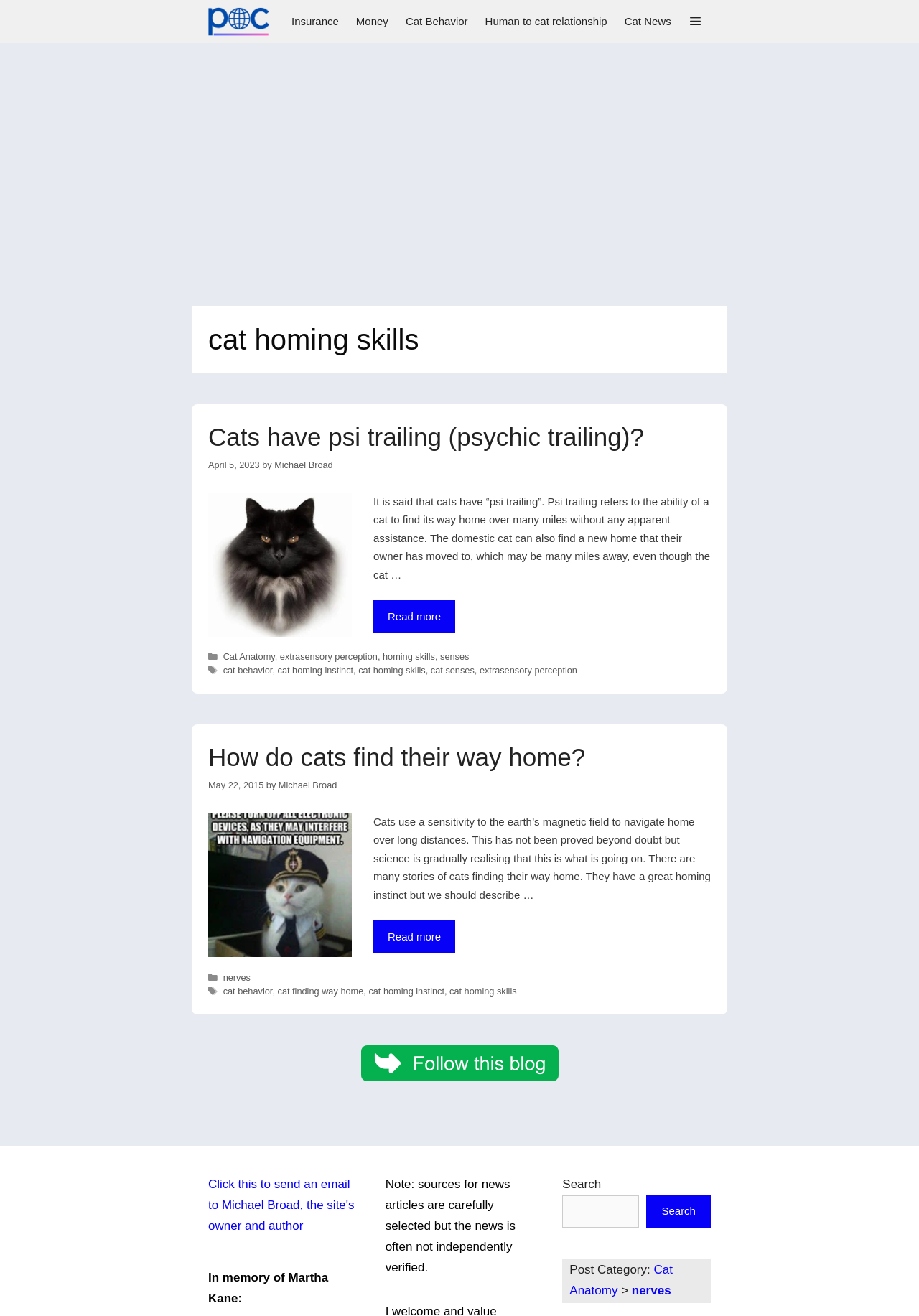Please identify the coordinates of the bounding box for the clickable region that will accomplish this instruction: "Click the 'follow it link and logo'".

[0.393, 0.814, 0.607, 0.823]